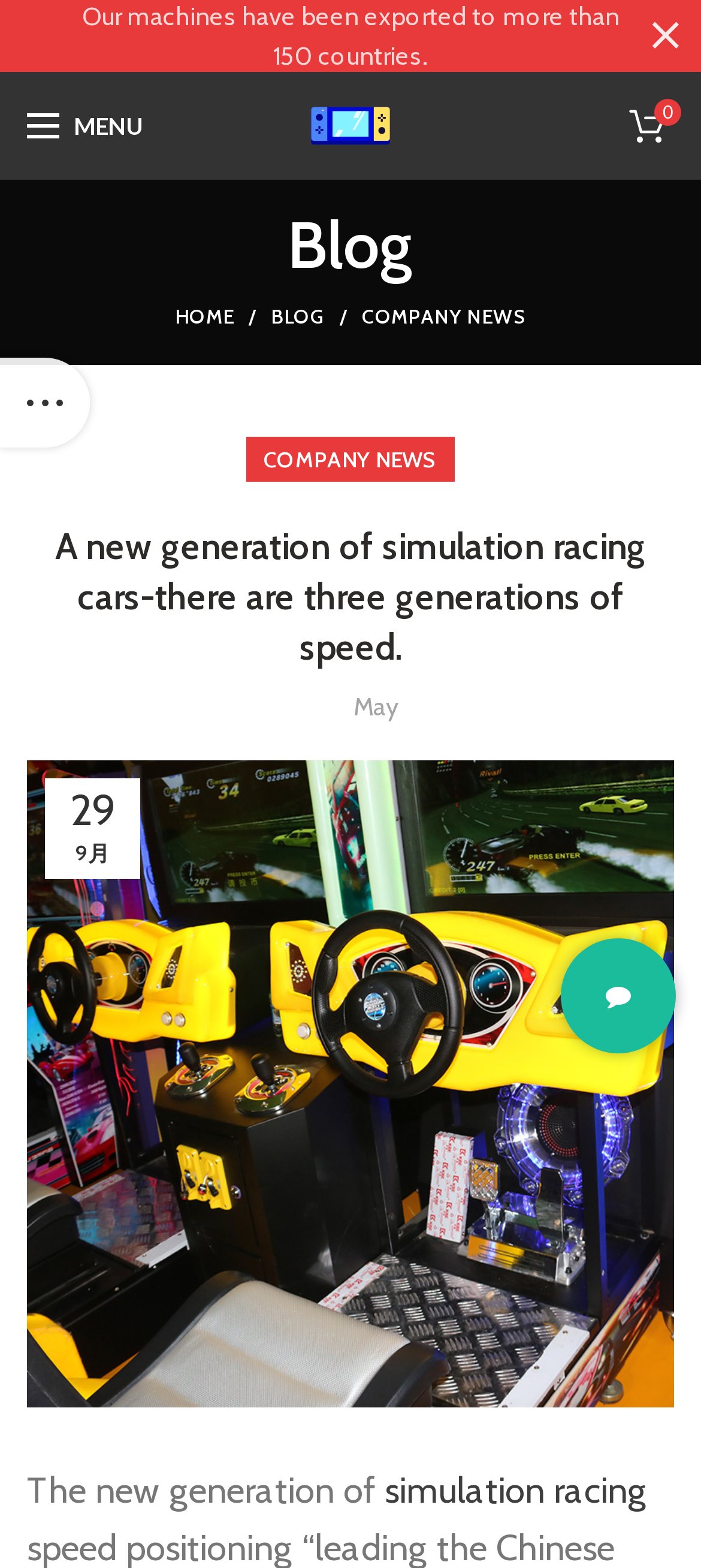Determine the bounding box coordinates of the UI element described by: "ebergin@umich.edu".

None